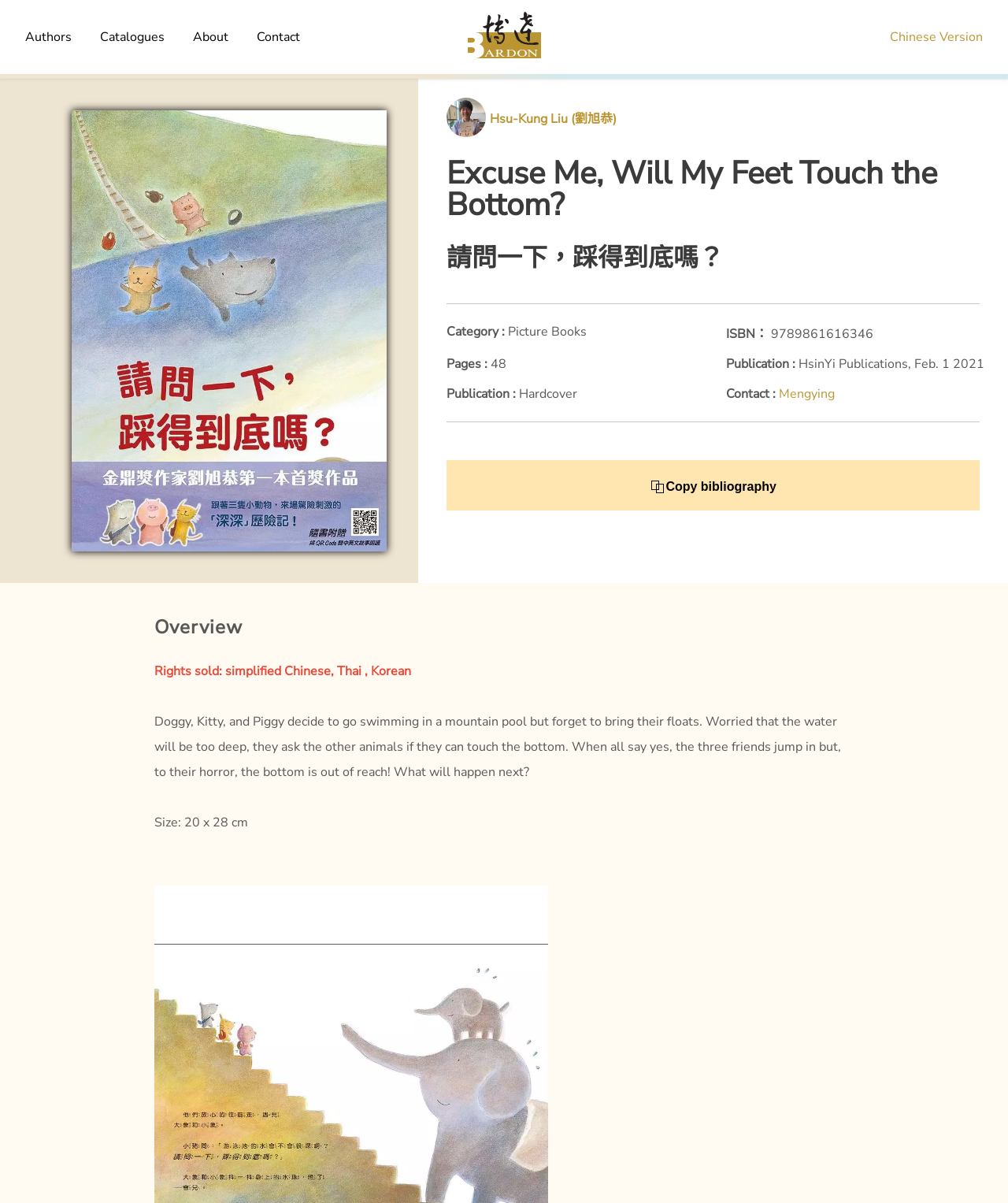Analyze the image and give a detailed response to the question:
How many pages does the book have?

I found the number of pages of the book by looking at the StaticText element with the text '48' which is located at [0.487, 0.295, 0.503, 0.31] on the webpage.